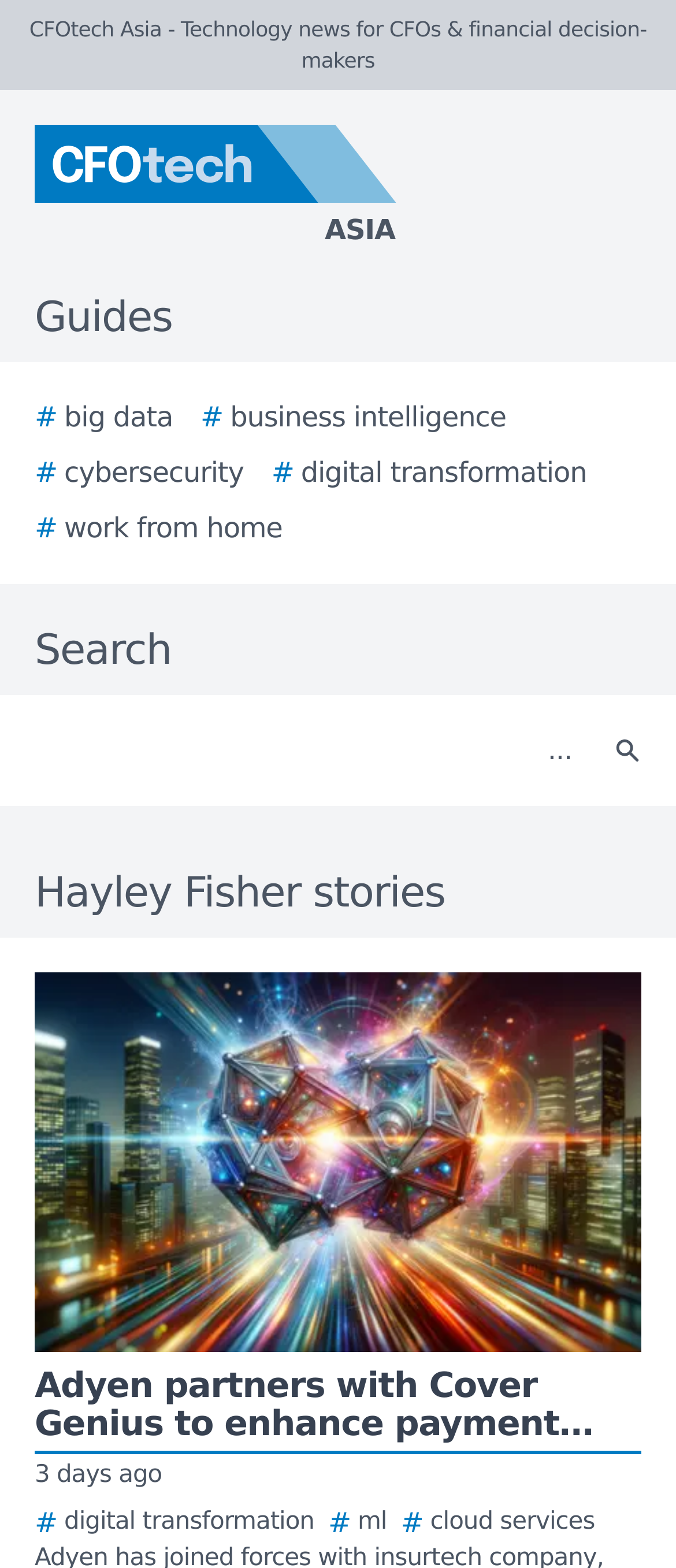Identify the bounding box coordinates necessary to click and complete the given instruction: "Click the search button".

[0.877, 0.452, 0.979, 0.505]